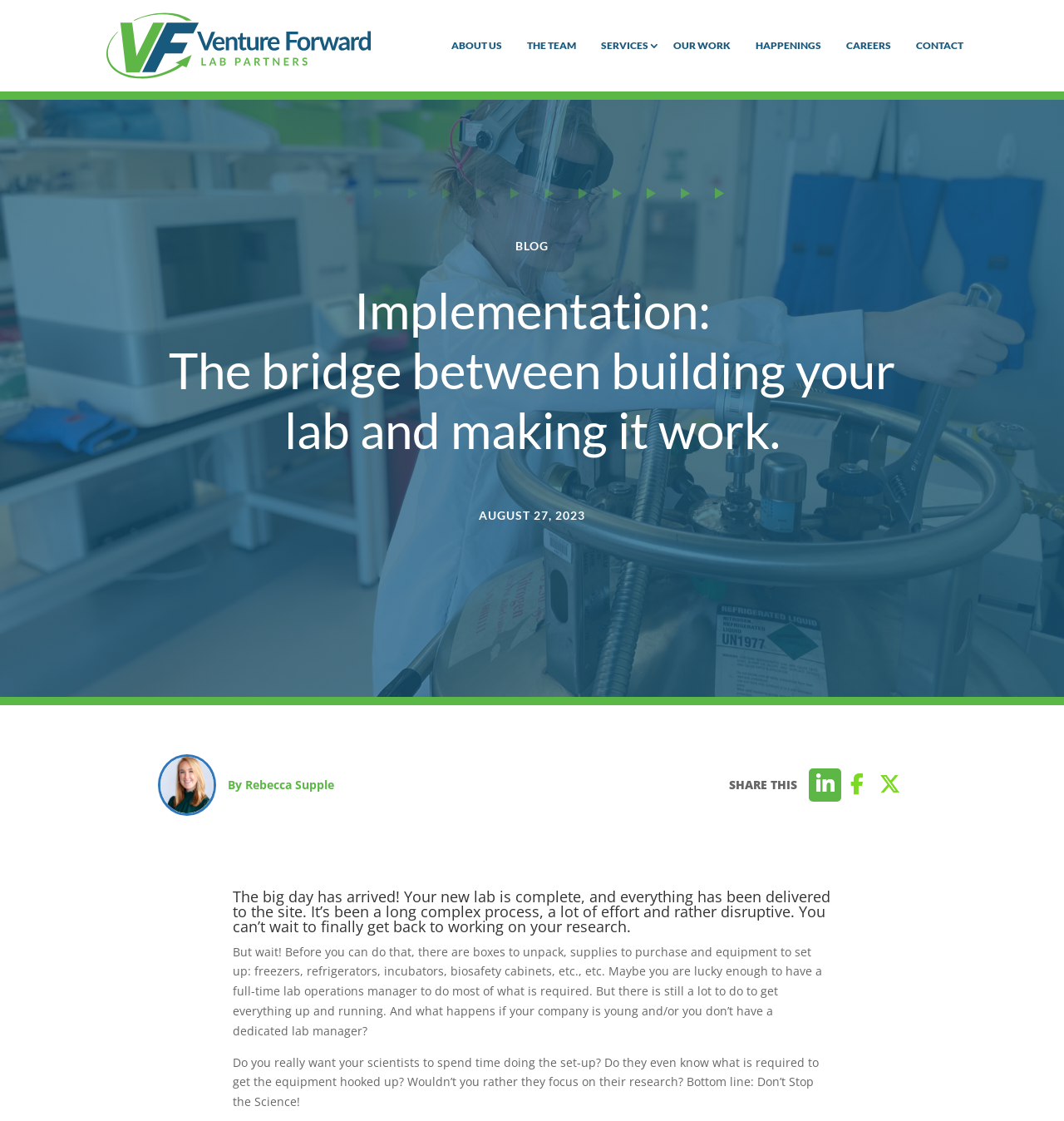Give a full account of the webpage's elements and their arrangement.

The webpage is about Venture Forward Lab Partners, with a focus on implementation and lab setup. At the top, there are seven navigation links: "ABOUT US", "THE TEAM", "SERVICES 3", "OUR WORK", "HAPPENINGS", "CAREERS", and "CONTACT", spaced evenly across the page. Below these links, there is a prominent heading that reads "Implementation: The bridge between building your lab and making it work." 

To the left of the heading, there is an image, and below it, there is a "BLOG" label. The main content of the page is an article, which starts with a heading that repeats the title of the webpage. The article is dated "AUGUST 27, 2023" and is written by "Rebecca Supple". The article discusses the challenges of setting up a new lab, including unpacking, purchasing supplies, and setting up equipment. It highlights the importance of focusing on research rather than setup tasks.

On the right side of the article, there is an image, and below it, a "SHARE THIS" label with three social media links to share the article. The article is divided into three paragraphs, with the last paragraph emphasizing the importance of not stopping the science. Overall, the webpage has a clean and organized layout, with a clear focus on the article and its message.